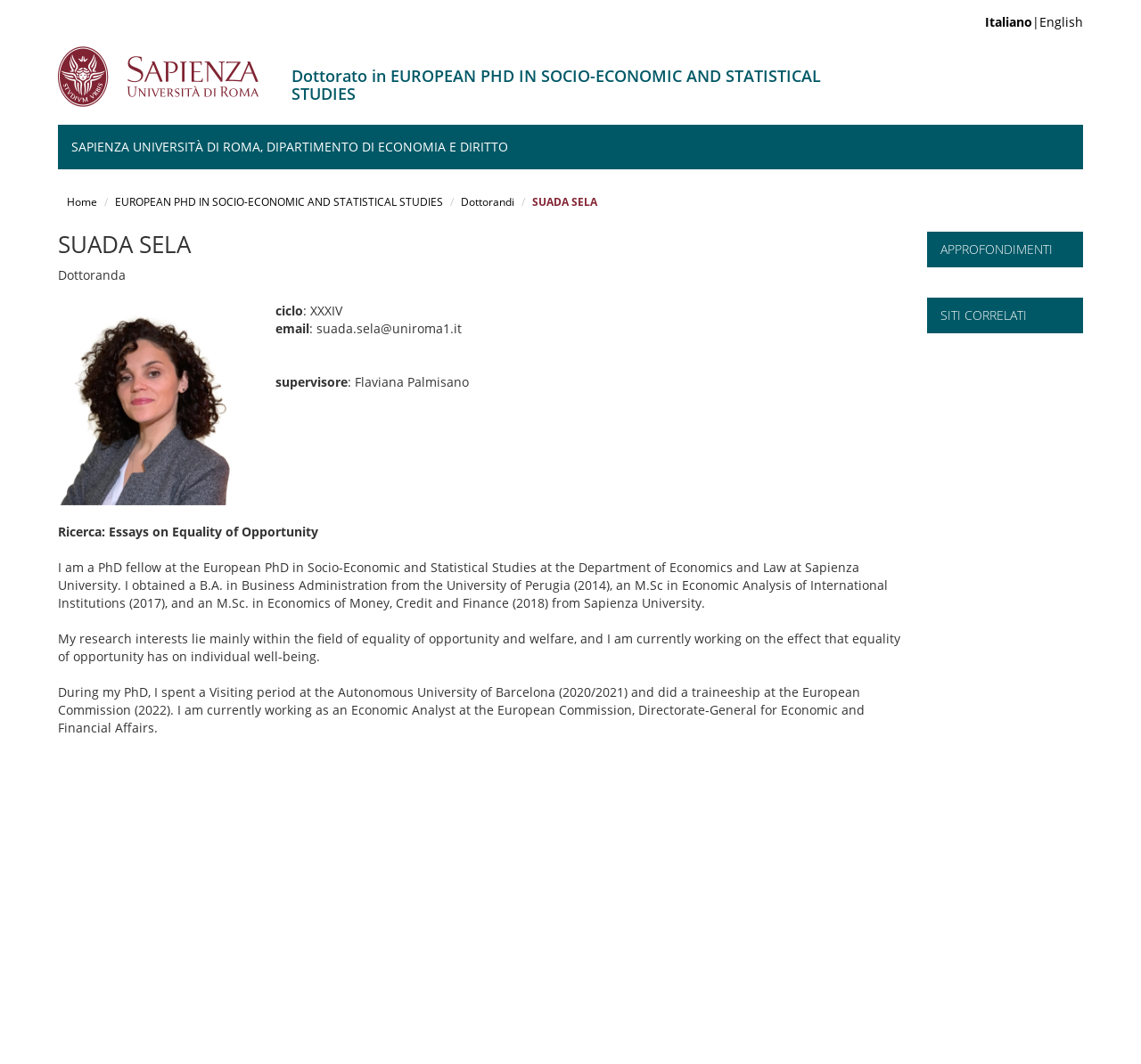Provide the bounding box coordinates in the format (top-left x, top-left y, bottom-right x, bottom-right y). All values are floating point numbers between 0 and 1. Determine the bounding box coordinate of the UI element described as: Italiano|English

[0.863, 0.013, 0.949, 0.028]